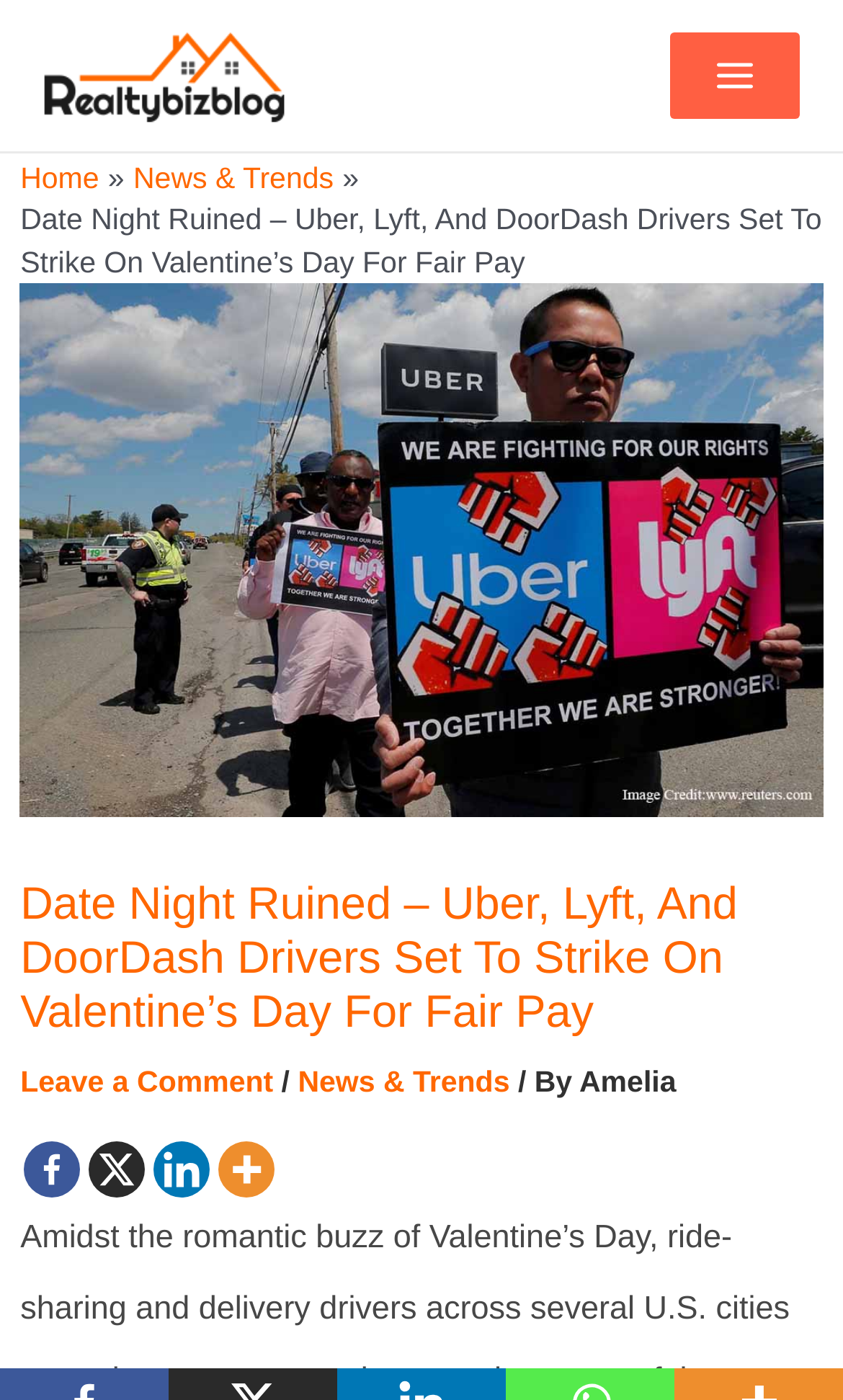Determine the bounding box coordinates for the area that needs to be clicked to fulfill this task: "Leave a comment". The coordinates must be given as four float numbers between 0 and 1, i.e., [left, top, right, bottom].

[0.024, 0.761, 0.324, 0.785]